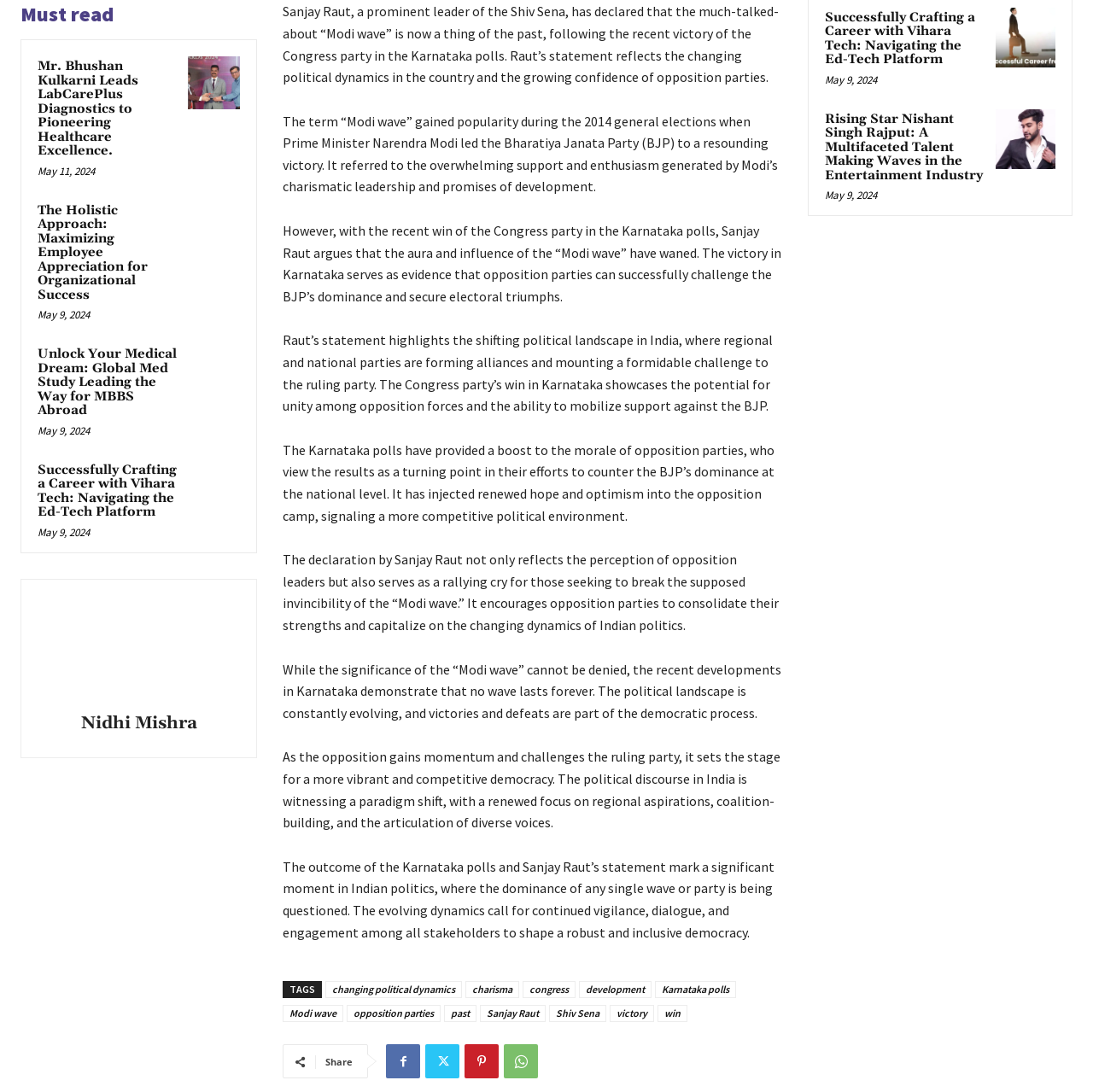Locate the bounding box coordinates of the item that should be clicked to fulfill the instruction: "Share the article".

[0.298, 0.966, 0.323, 0.978]